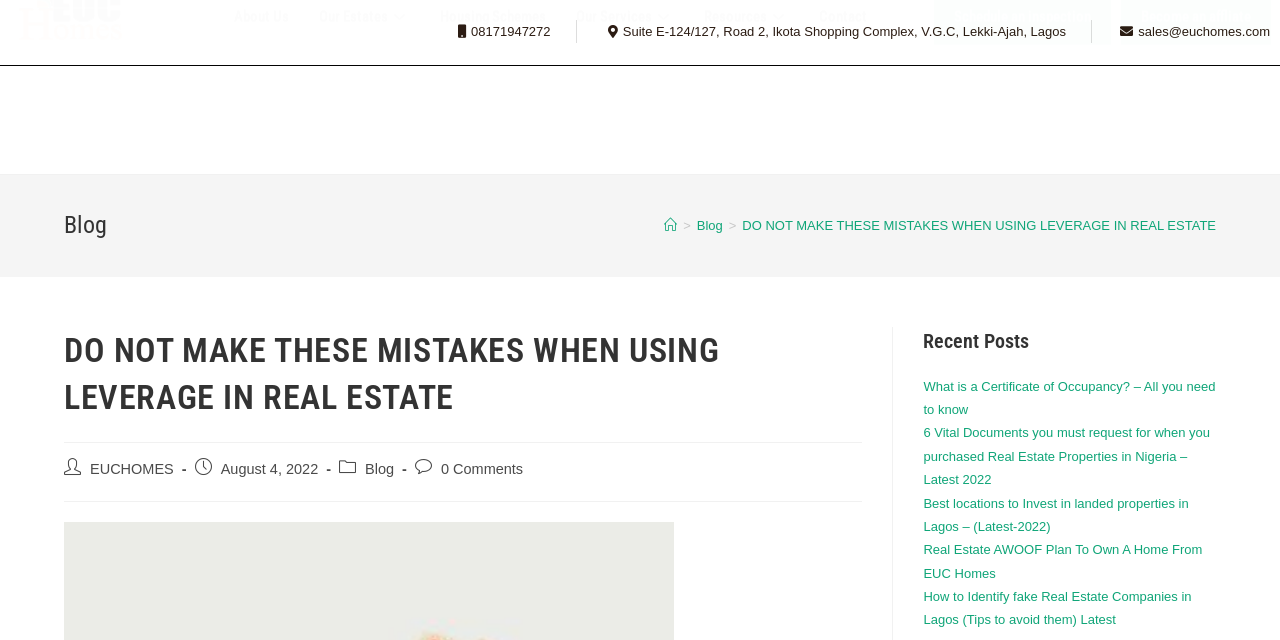Please provide a one-word or phrase answer to the question: 
What is the phone number on the webpage?

08171947272